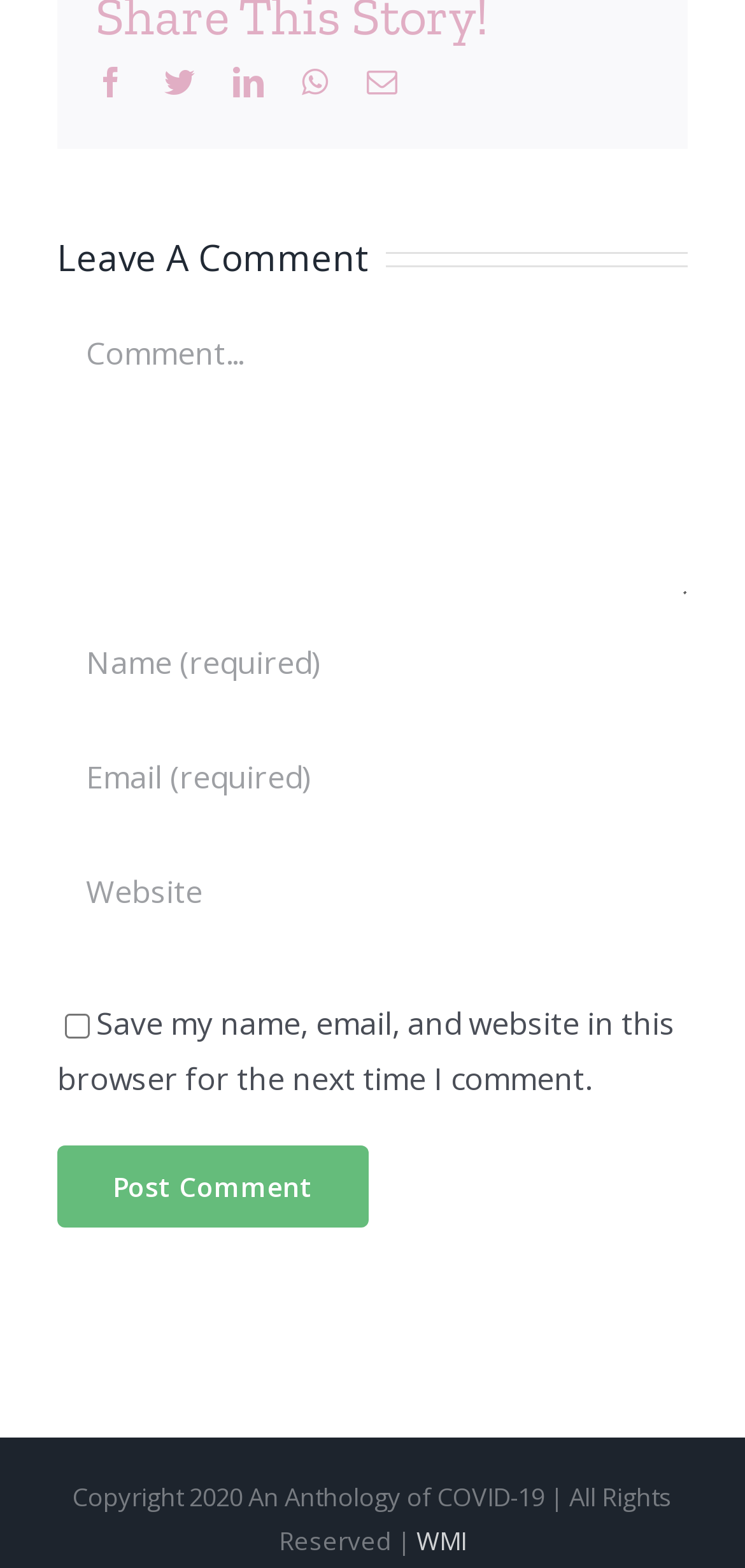What is the button below the textboxes for?
Please respond to the question thoroughly and include all relevant details.

The button is labeled 'Post Comment', which suggests that its purpose is to submit the user's comment after filling out the required textboxes.